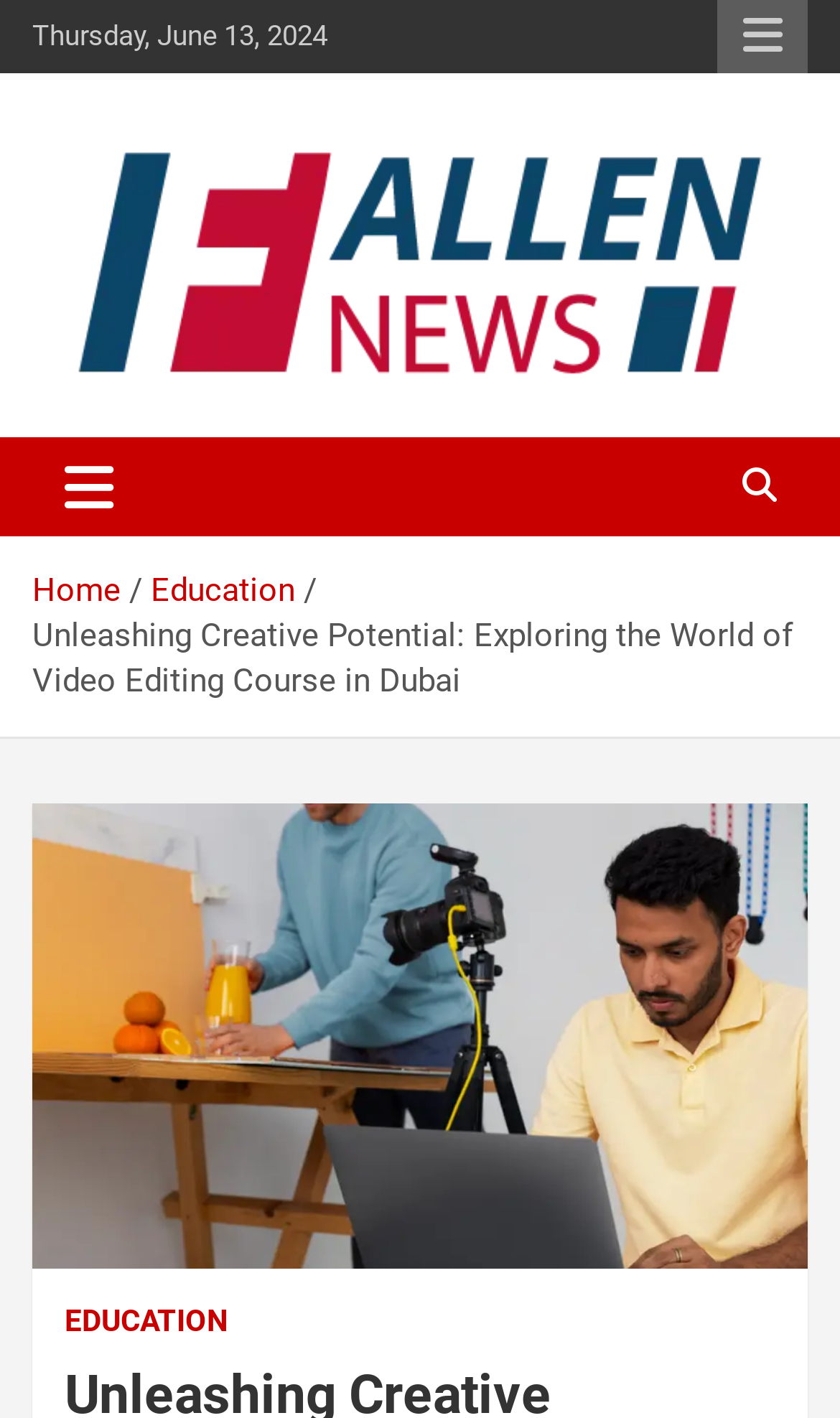Please find the bounding box coordinates (top-left x, top-left y, bottom-right x, bottom-right y) in the screenshot for the UI element described as follows: Education

[0.179, 0.403, 0.351, 0.43]